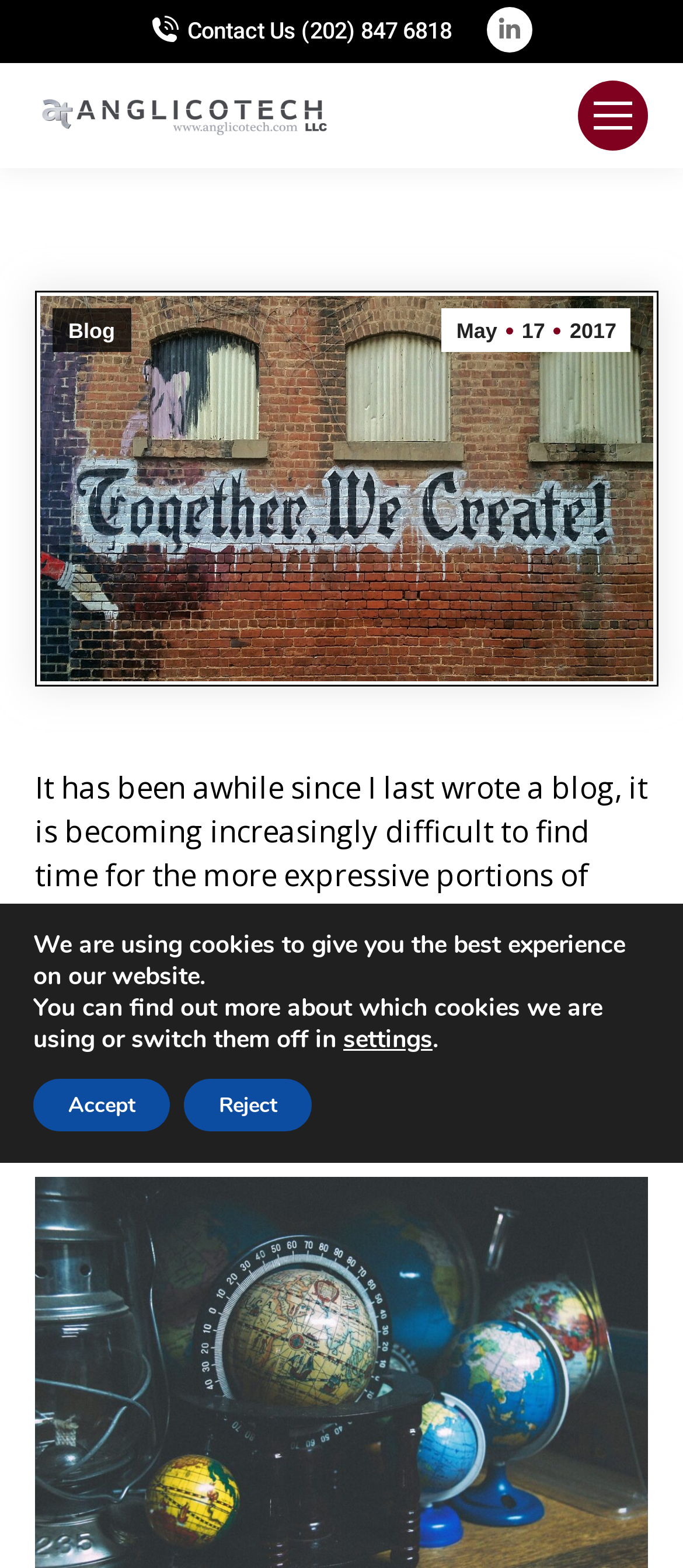Identify the bounding box coordinates necessary to click and complete the given instruction: "Click the Contact Us link".

[0.221, 0.008, 0.662, 0.03]